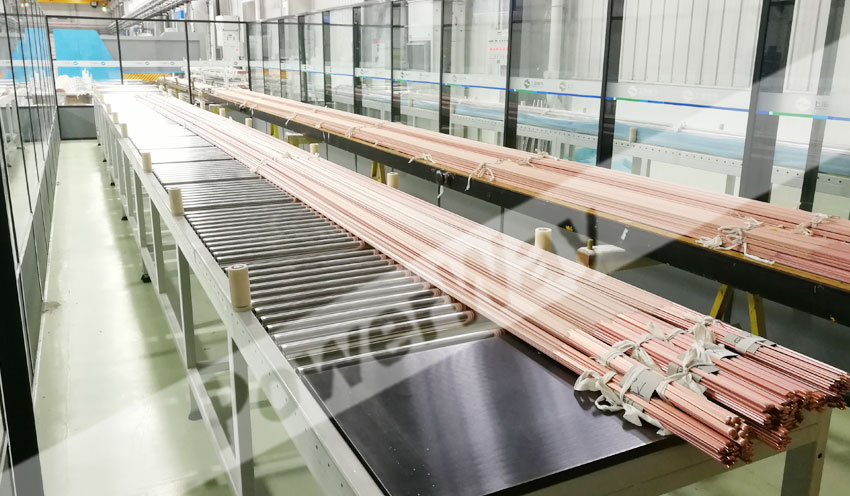Provide a short, one-word or phrase answer to the question below:
What is the theme of the image?

Intelligent Non-Powered Transportation